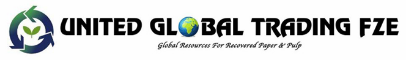What is symbolized by the emblem of the Earth?
Based on the screenshot, give a detailed explanation to answer the question.

The emblem of the Earth integrated into the logo design symbolizes the company's commitment to environmental stewardship, reflecting its focus on sustainability and responsible practices in the recycling and waste management sector.